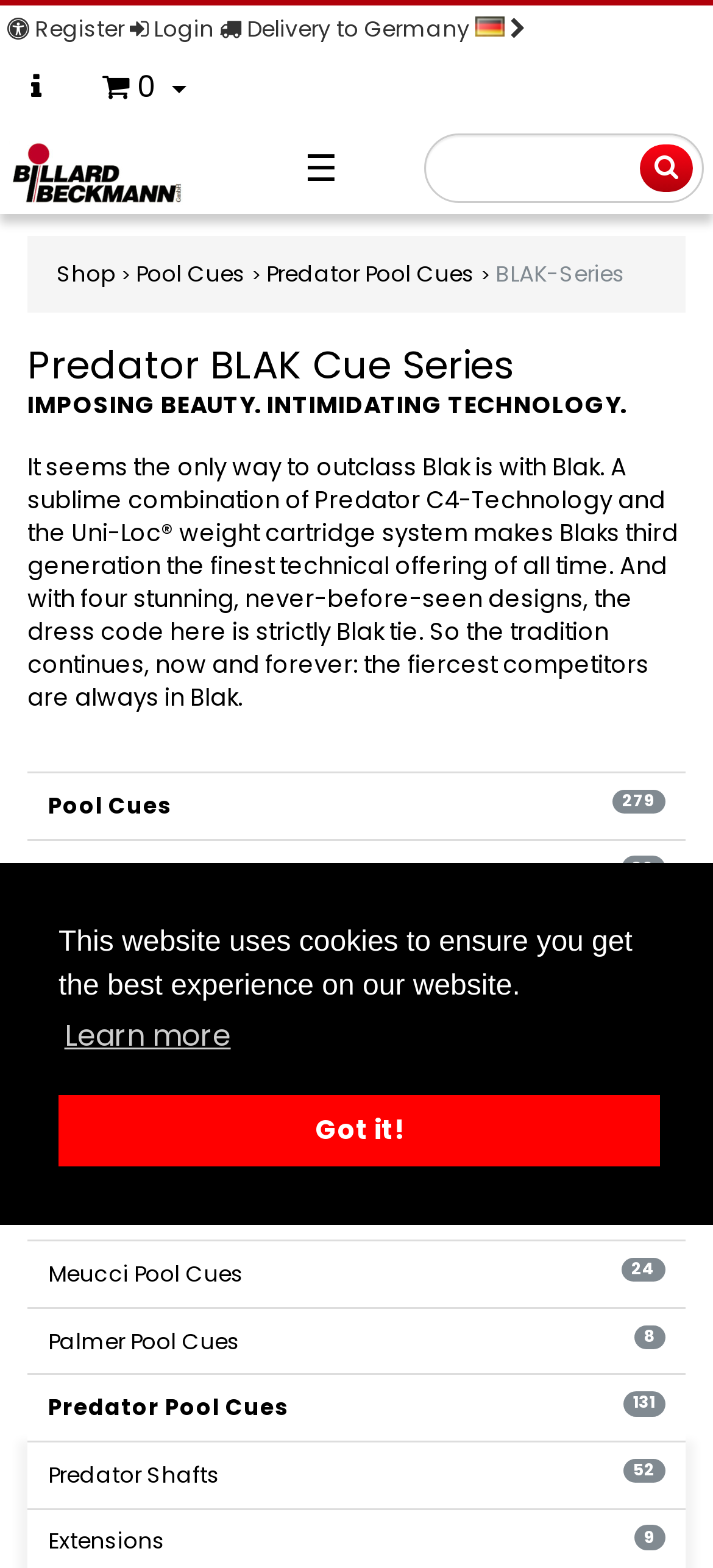Provide a brief response using a word or short phrase to this question:
What is the text above the 'Learn more' button?

This website uses cookies